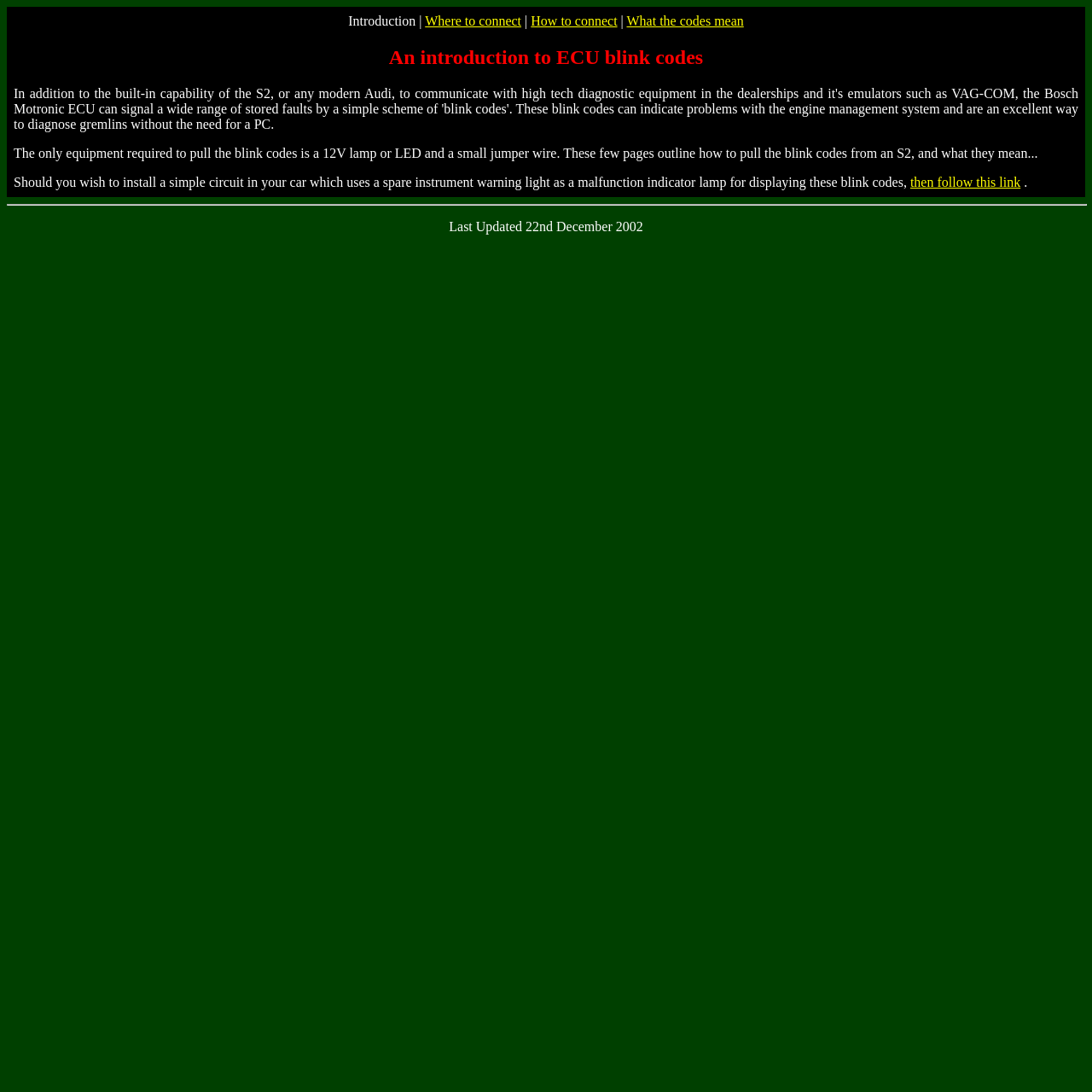Extract the bounding box coordinates for the described element: "then follow this link". The coordinates should be represented as four float numbers between 0 and 1: [left, top, right, bottom].

[0.834, 0.16, 0.935, 0.173]